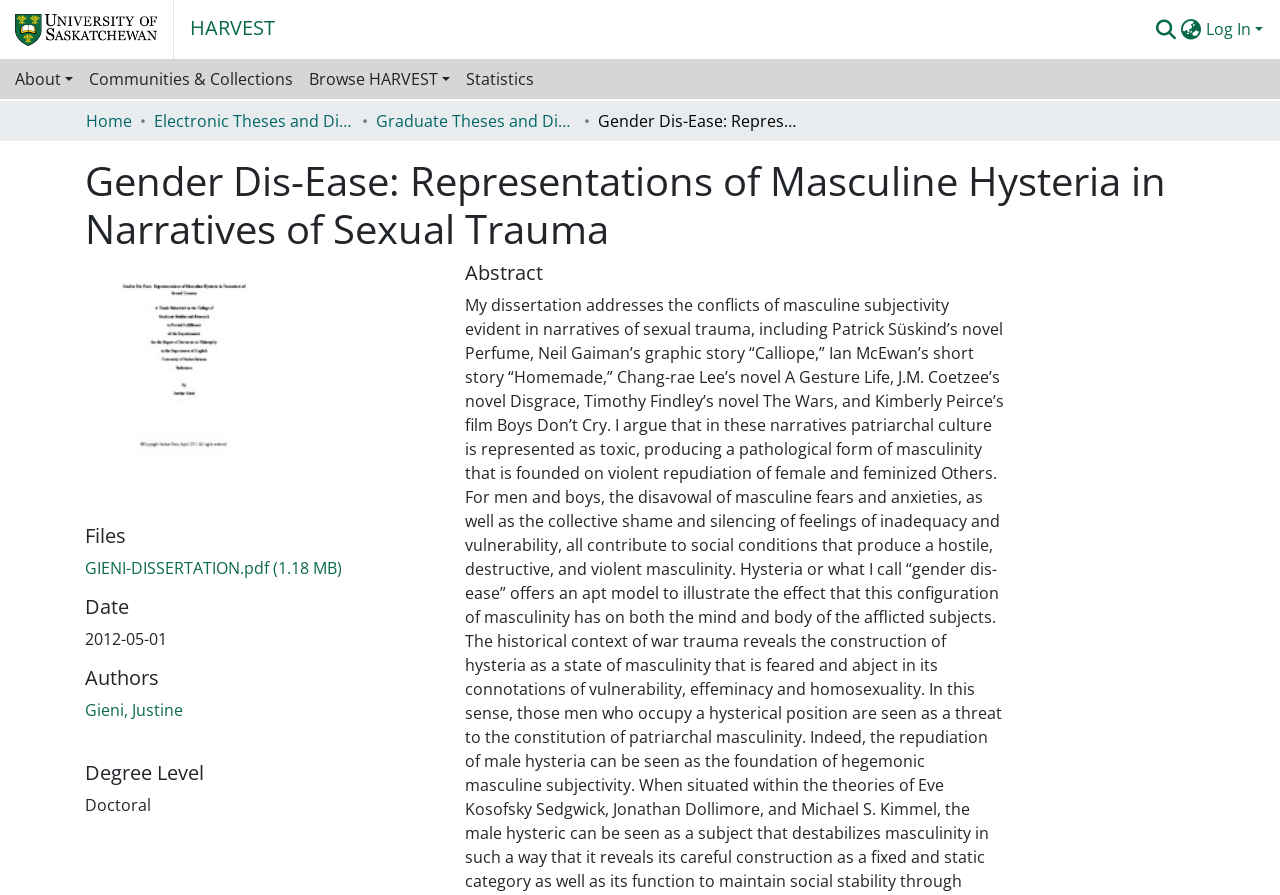From the element description aria-label="Language switch" title="Language switch", predict the bounding box coordinates of the UI element. The coordinates must be specified in the format (top-left x, top-left y, bottom-right x, bottom-right y) and should be within the 0 to 1 range.

[0.921, 0.019, 0.941, 0.046]